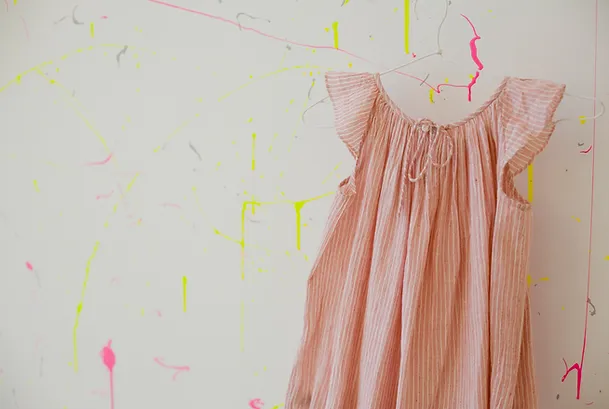Give a complete and detailed account of the image.

The image showcases a beautiful, light pink dress with subtle vertical stripes, elegantly hanging against a vibrant and artistically splattered wall. The dress features charming flutter sleeves and a delicate drawstring at the neckline, highlighting its feminine design. The backdrop is a playful canvas of splashes in neon yellow, bright pink, and hints of gray, creating a dynamic contrast that enhances the softness of the dress. This visually striking composition captures a blend of fashion and art, embodying a creative atmosphere. This image is part of the "Art Gallery. AtelierJEM for Bonpoint" collection, showcasing unique pieces that celebrate artistry in clothing design.